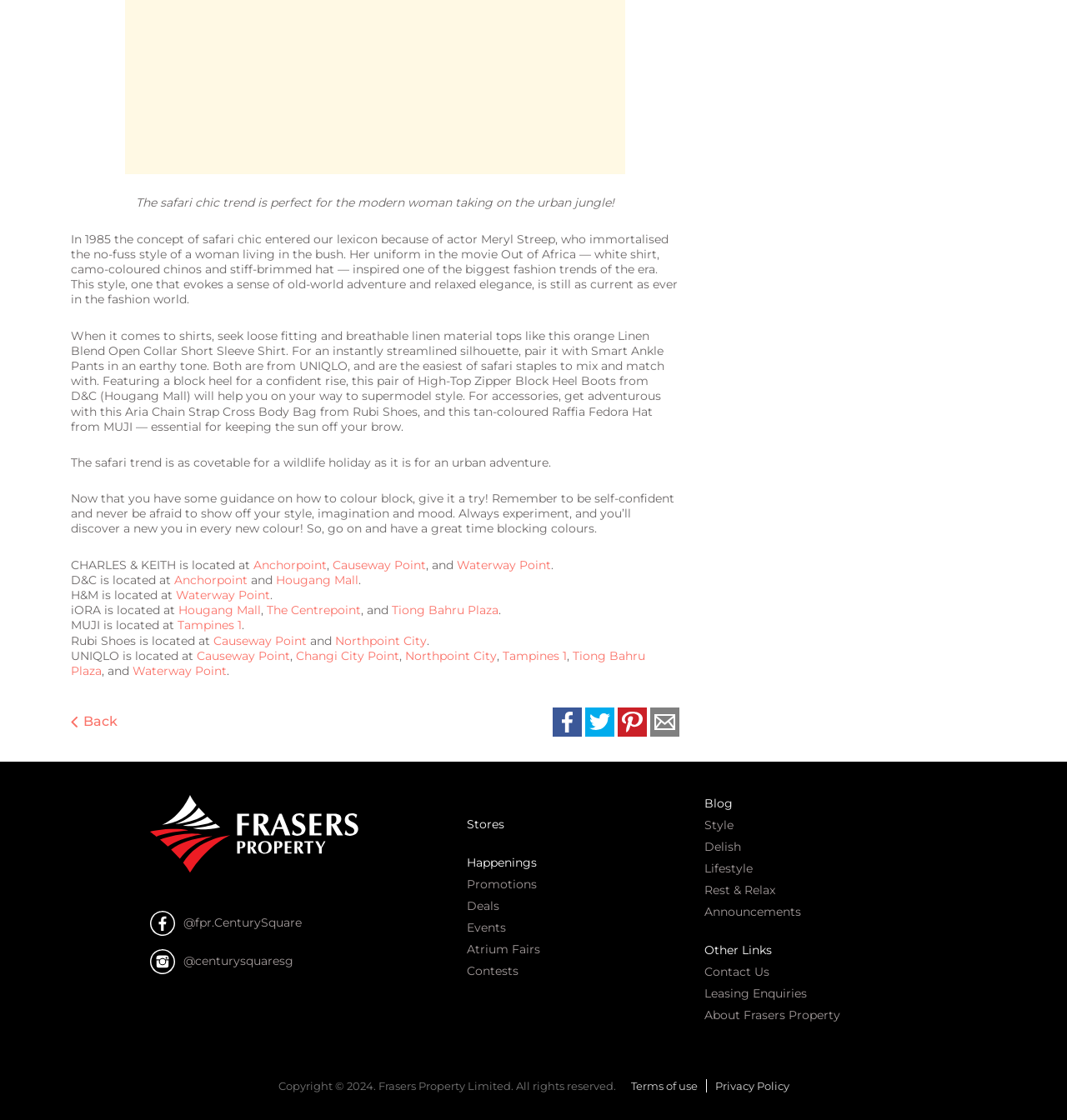Ascertain the bounding box coordinates for the UI element detailed here: "@centurysquaresg". The coordinates should be provided as [left, top, right, bottom] with each value being a float between 0 and 1.

[0.141, 0.843, 0.414, 0.874]